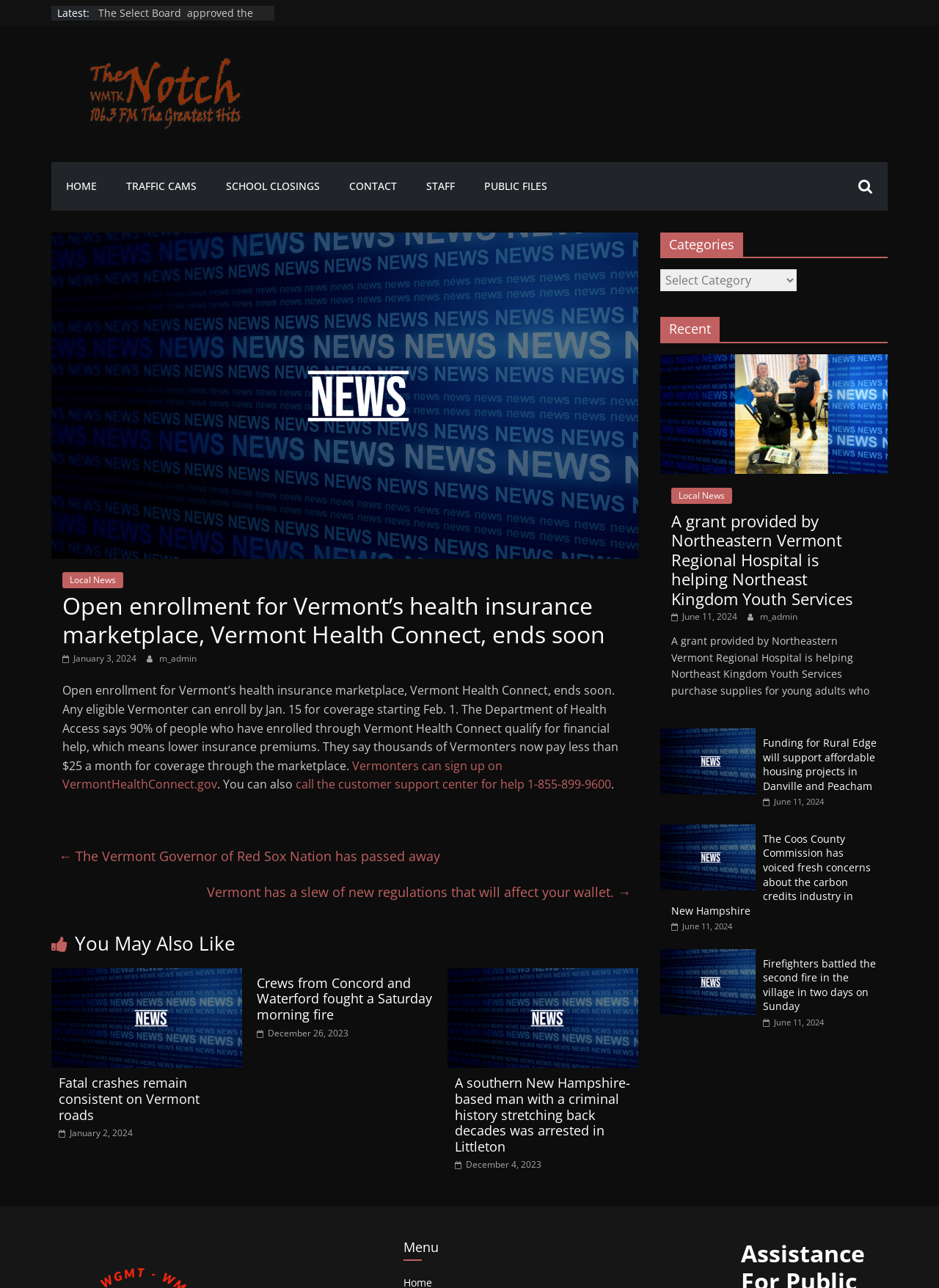Using the element description: "alt="Vermont Broadcast Associates"", determine the bounding box coordinates. The coordinates should be in the format [left, top, right, bottom], with values between 0 and 1.

[0.055, 0.038, 0.306, 0.108]